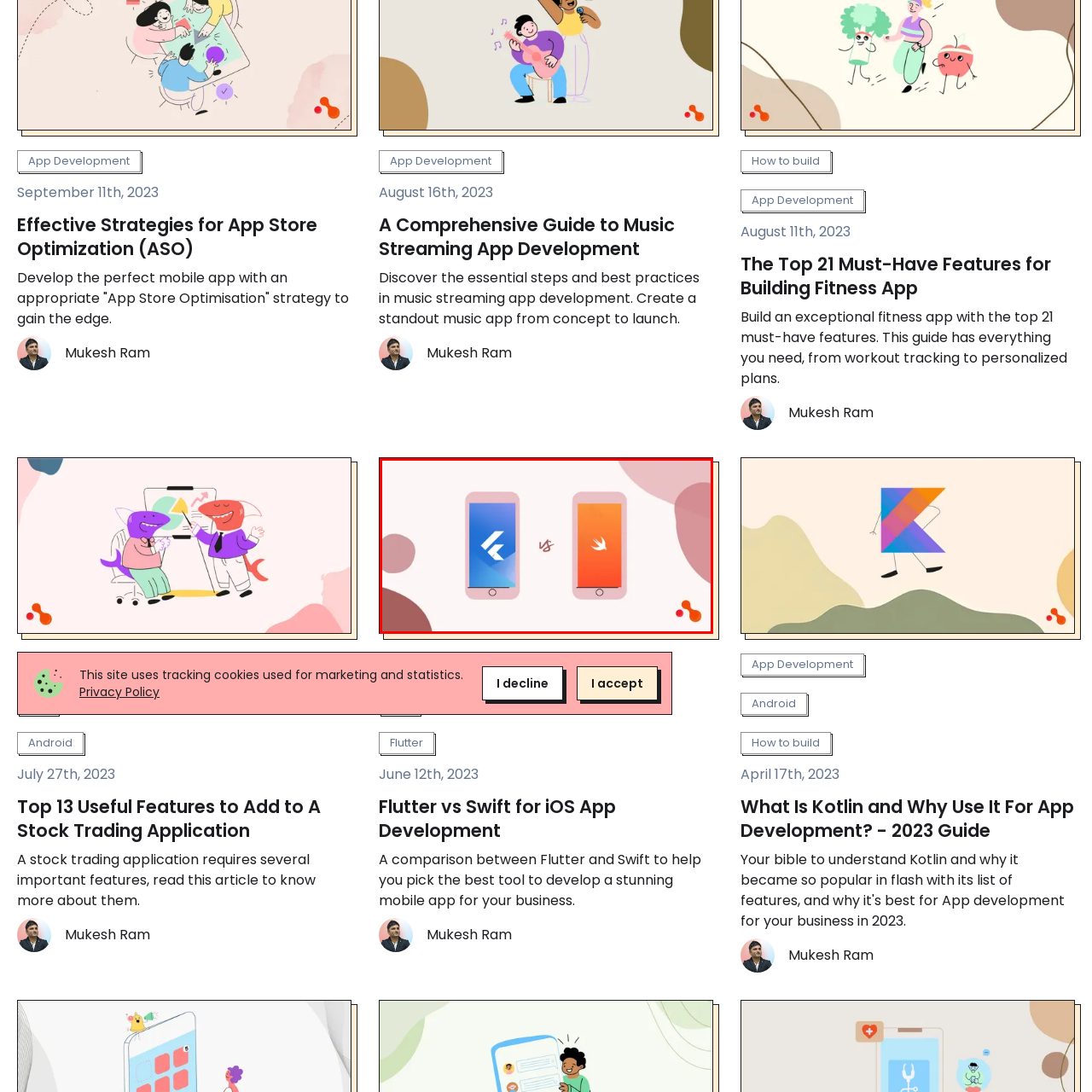Give a comprehensive description of the picture highlighted by the red border.

The image presents a visually striking comparison between two well-known mobile app development frameworks: Flutter and Swift. On the left side, a mobile device's screen displays the iconic Flutter logo in a vibrant blue, symbolizing its cross-platform capabilities and popularity among developers for creating visually appealing apps. On the right side, another mobile device showcases the Swift logo against an orange backdrop, representing Apple's programming language specifically designed for iOS application development. The central "vs" graphic emphasizes the ongoing debate among developers about which platform to choose for their projects. The minimalist design is complemented by soft, abstract shapes in the background, enhancing the contemporary feel of the image. This visual effectively encapsulates the essence of the discussion around app development technologies and their unique advantages for building mobile applications.